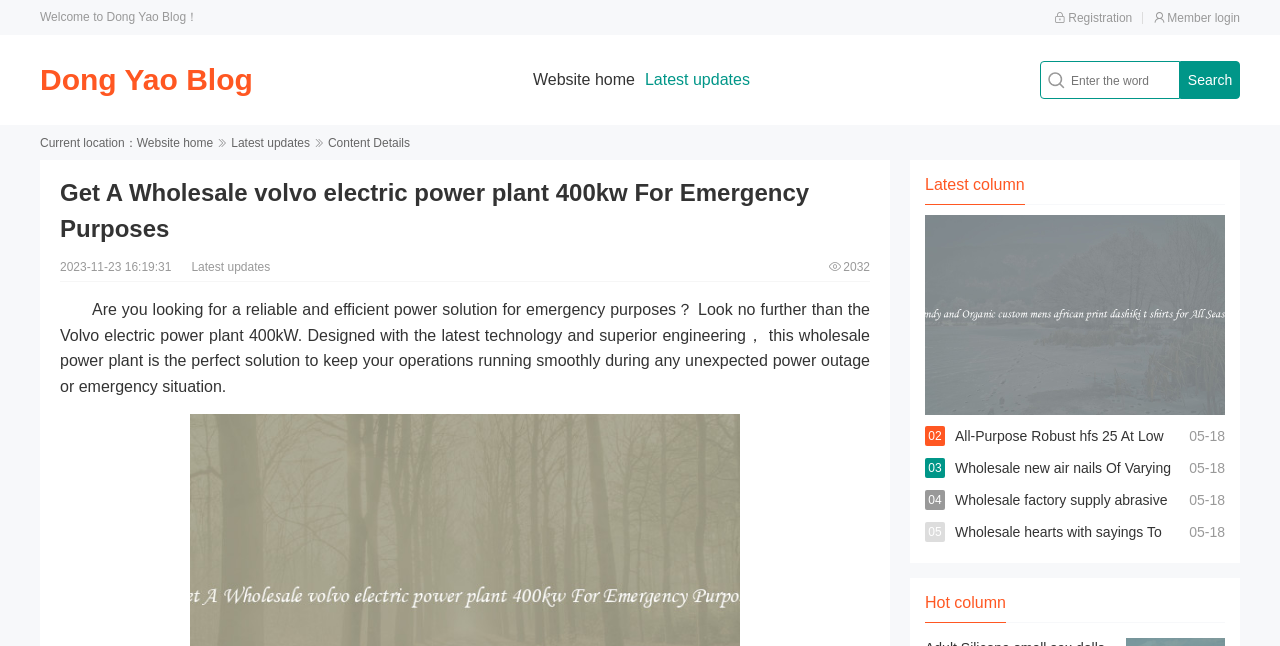What is the category of the 'Wholesale new air nails' post?
Based on the image, please offer an in-depth response to the question.

The category of the 'Wholesale new air nails' post can be inferred from its location on the webpage, which is under the 'Hot column' section.